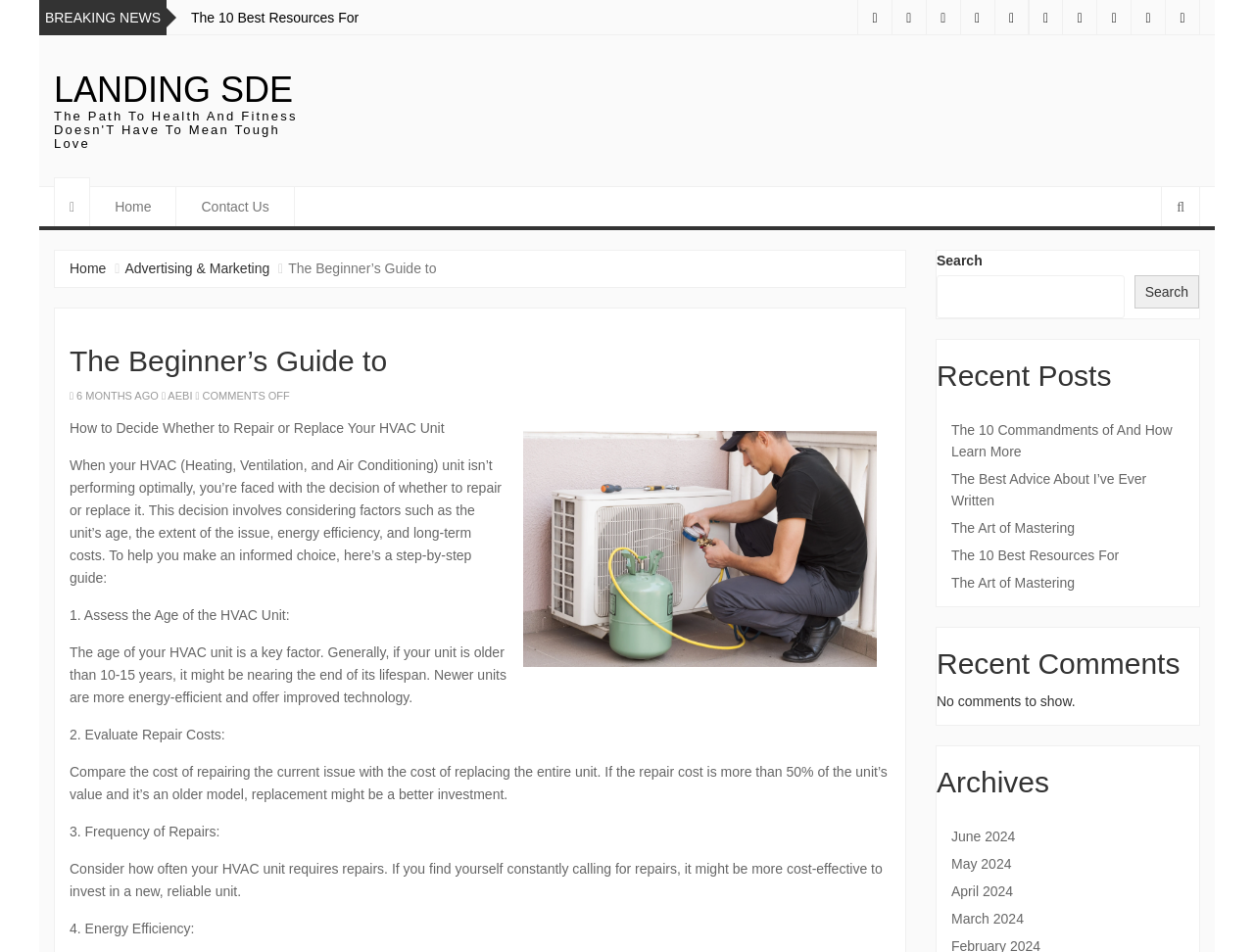Specify the bounding box coordinates of the element's area that should be clicked to execute the given instruction: "Search for something". The coordinates should be four float numbers between 0 and 1, i.e., [left, top, right, bottom].

[0.747, 0.29, 0.897, 0.335]